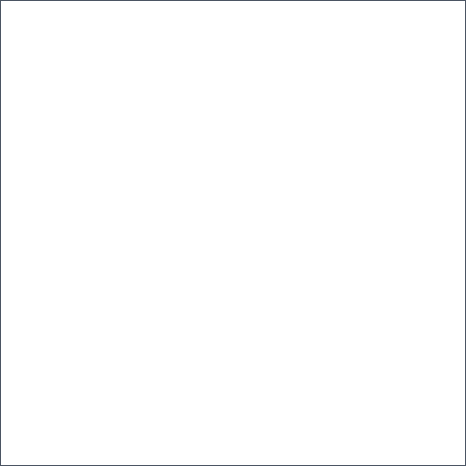Summarize the image with a detailed description that highlights all prominent details.

The image is part of a section titled "Diyustom Customer Reviews," which highlights consumer feedback and ratings regarding products offered by Diyustom. This particular area is designed to provide insights into customer satisfaction and the overall quality of the collectibles available for purchase. The accompanying text suggests that readers can explore various ratings and testimonials to determine if Diyustom aligns with their gifting needs.

The image itself appears blank or white, possibly intended for an illustrative or decorative purpose within the review layout. Below it, the image is credited to Facebook, with the handle "facebook.com/Diyustom," indicating where readers can find more information or visuals related to the customer reviews and products. Overall, this section emphasizes the importance of consumer opinion in making informed purchasing decisions.